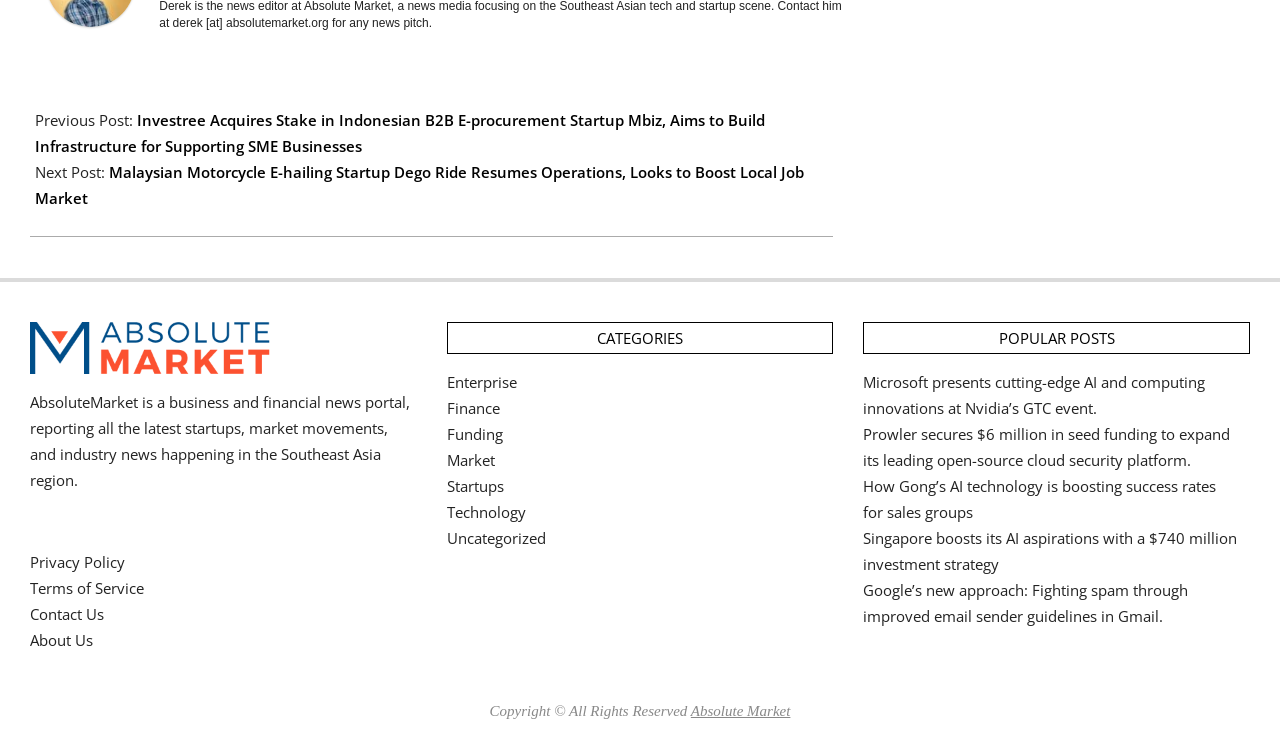Identify the bounding box coordinates for the element that needs to be clicked to fulfill this instruction: "Explore finance news". Provide the coordinates in the format of four float numbers between 0 and 1: [left, top, right, bottom].

[0.349, 0.538, 0.39, 0.565]